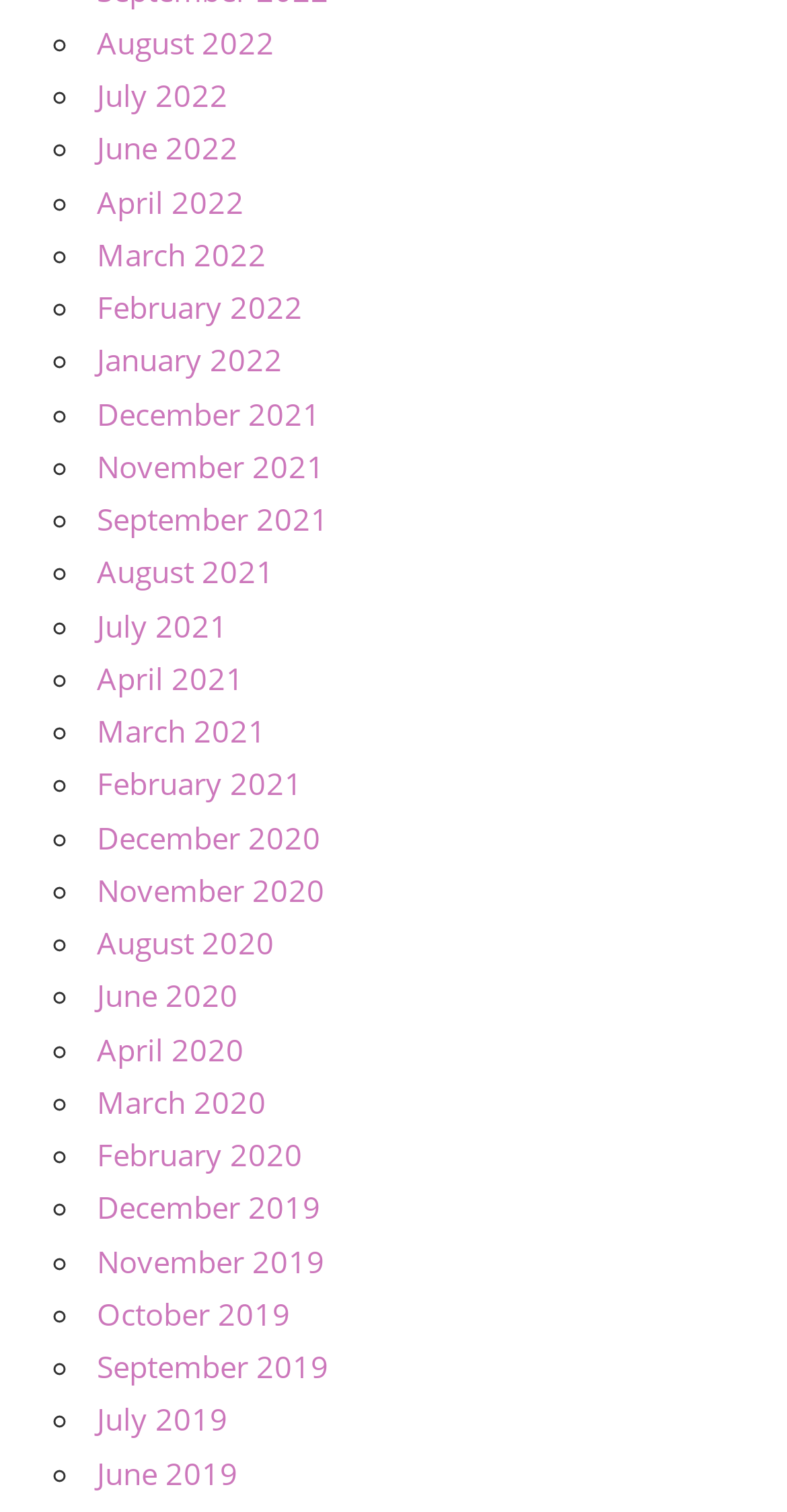How many months are listed on this webpage?
From the screenshot, provide a brief answer in one word or phrase.

27